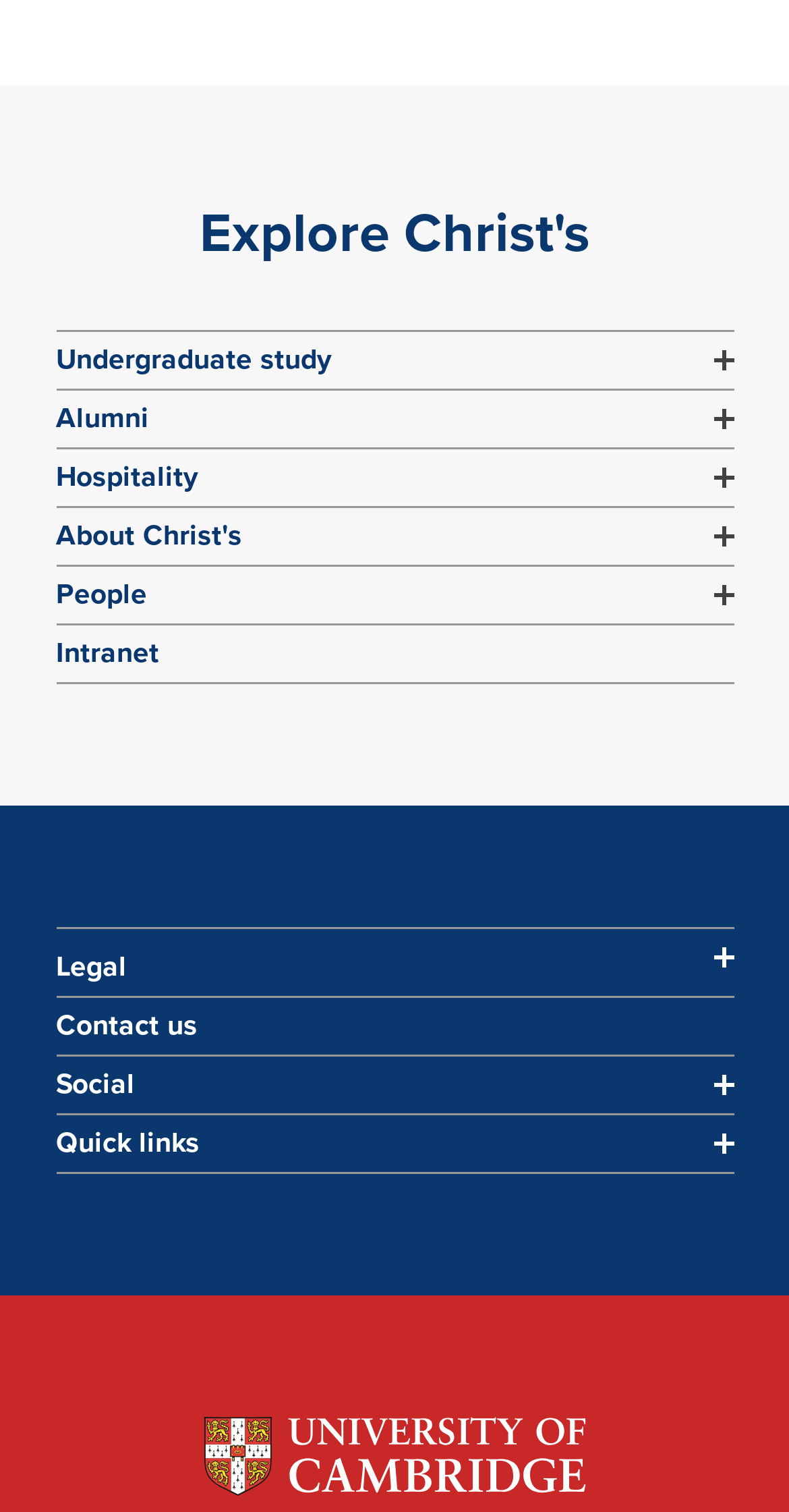Determine the bounding box coordinates of the clickable region to carry out the instruction: "Click on the Essays link".

None